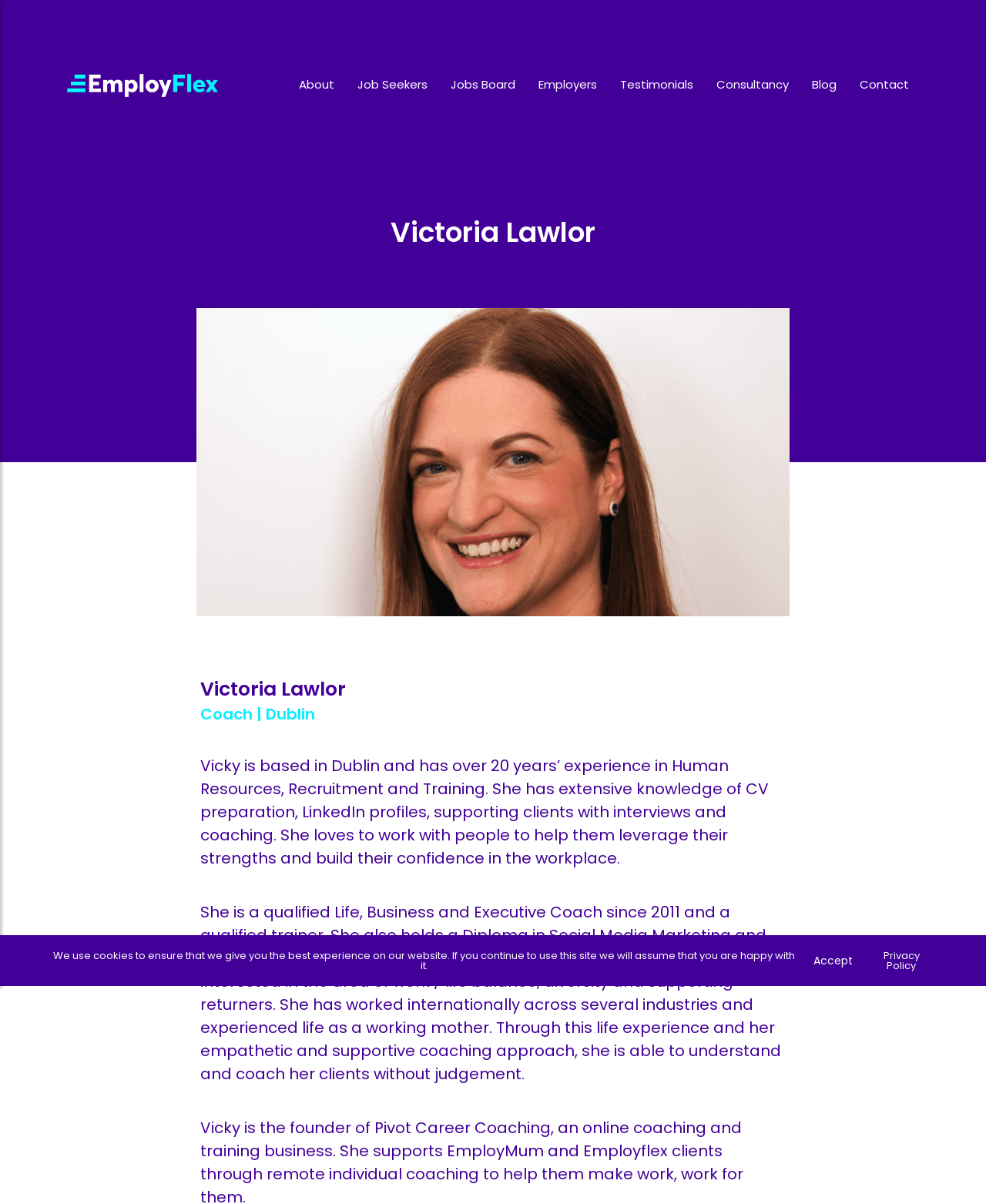Identify the bounding box for the UI element specified in this description: "Contact". The coordinates must be four float numbers between 0 and 1, formatted as [left, top, right, bottom].

[0.872, 0.063, 0.922, 0.077]